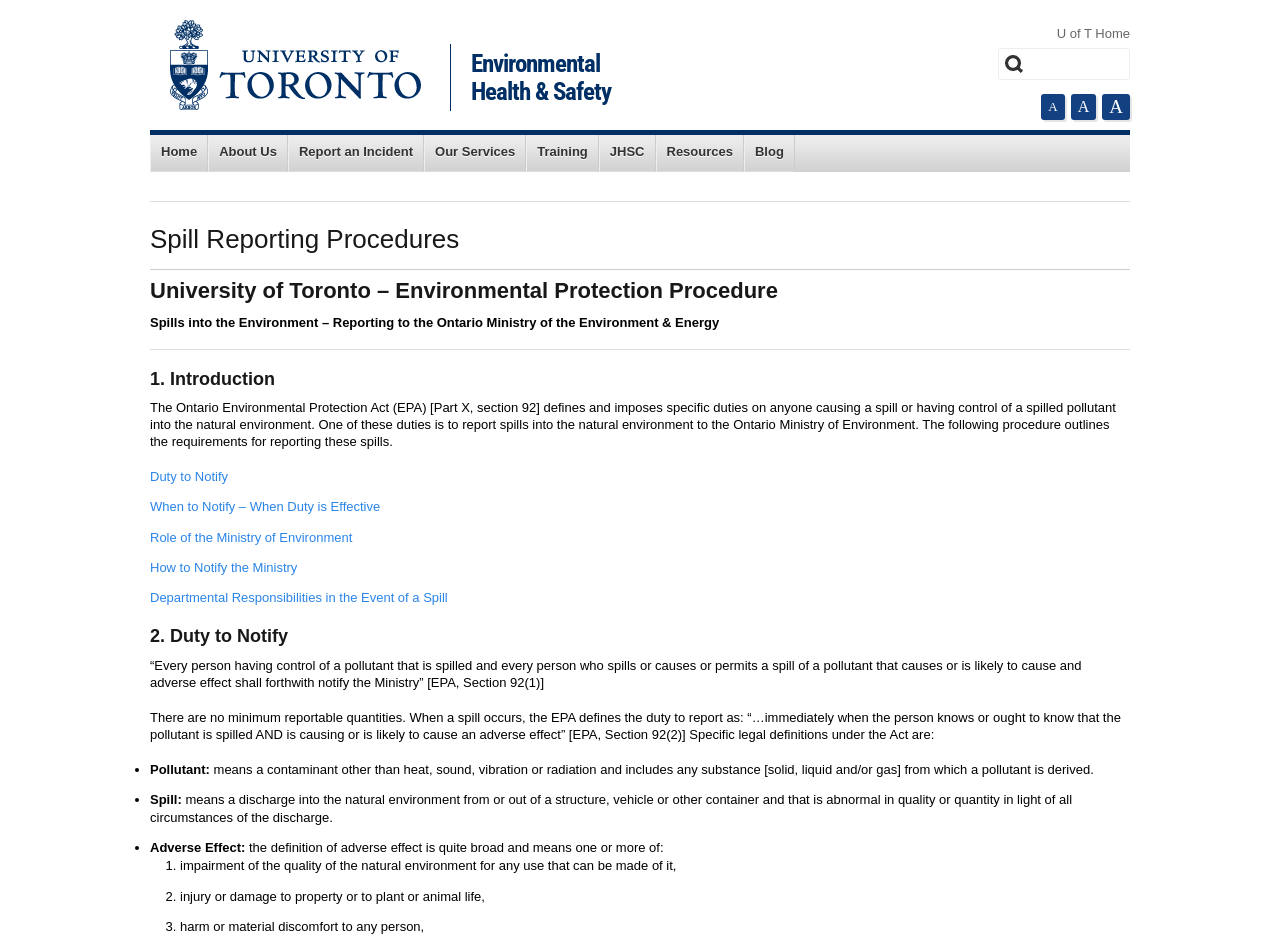Identify the bounding box coordinates of the part that should be clicked to carry out this instruction: "Learn about environmental health and safety".

[0.352, 0.047, 0.505, 0.118]